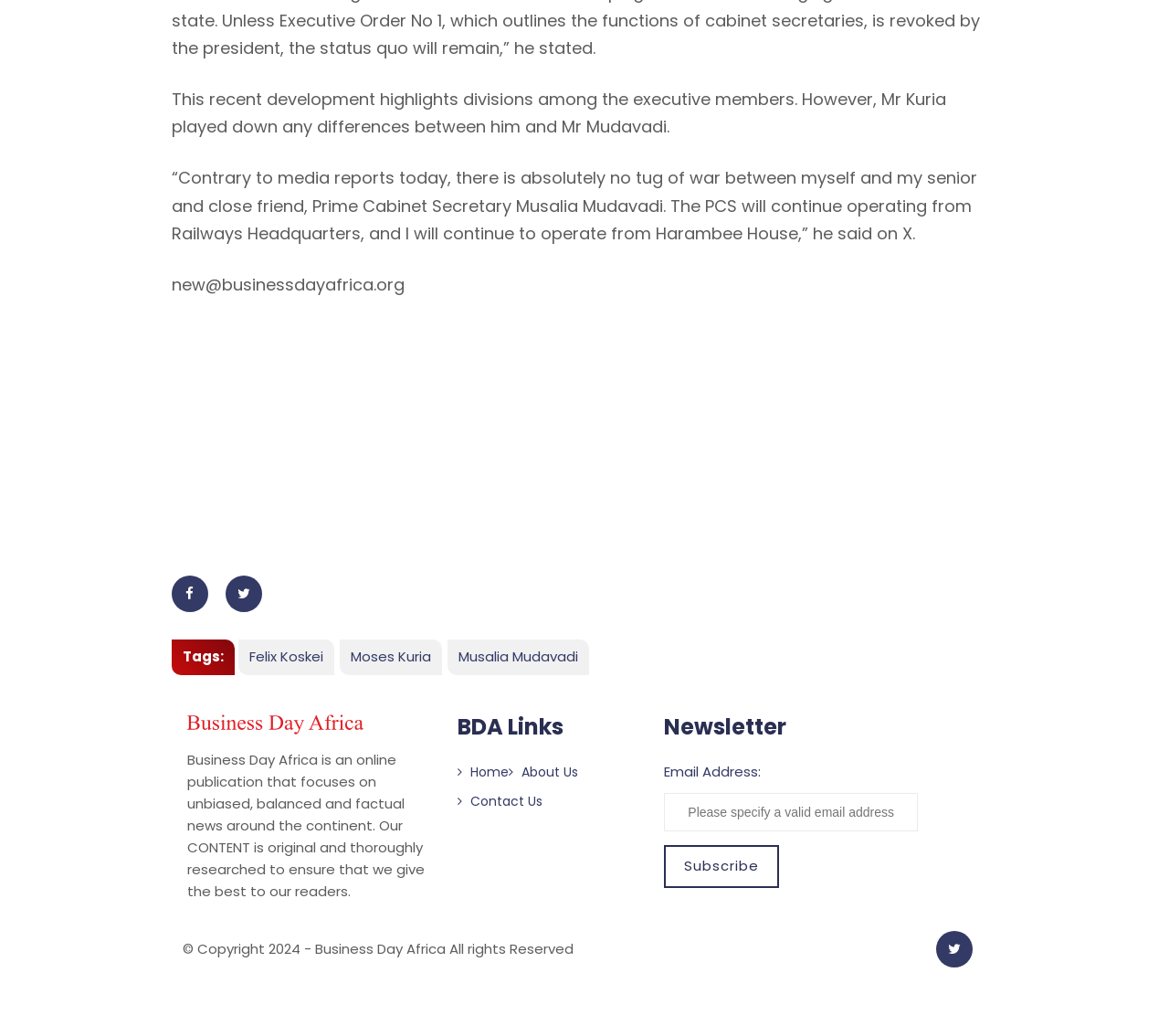Can you find the bounding box coordinates of the area I should click to execute the following instruction: "Visit the website"?

None